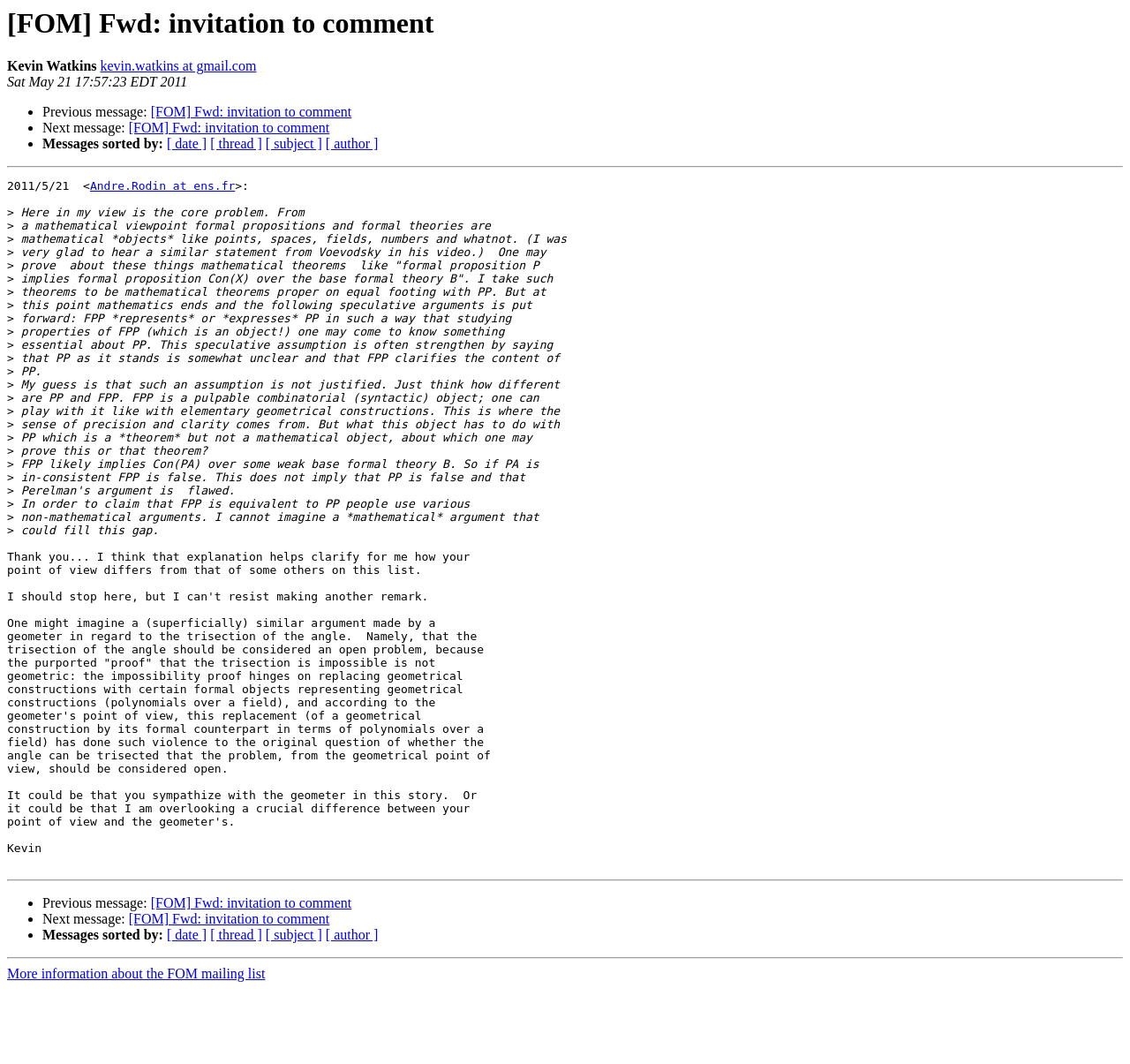Can you give a comprehensive explanation to the question given the content of the image?
What is the name of the mailing list?

The name of the mailing list is FOM, which is indicated by the '[FOM] Fwd: invitation to comment' text at the top of the email, and also by the links at the bottom of the email, which provide more information about the FOM mailing list.